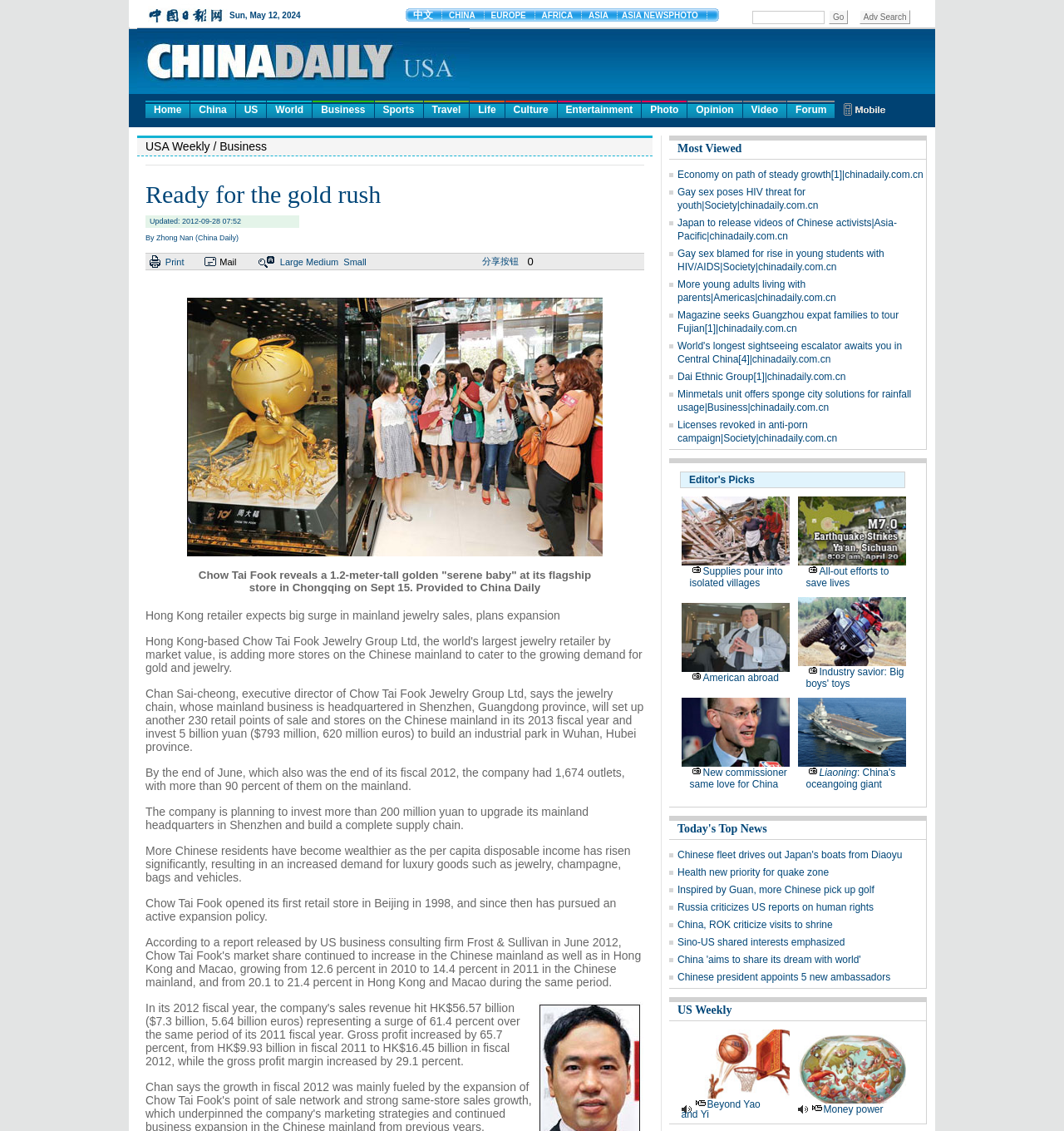What is the percentage of Chow Tai Fook's outlets on the mainland?
Using the visual information, answer the question in a single word or phrase.

more than 90 percent